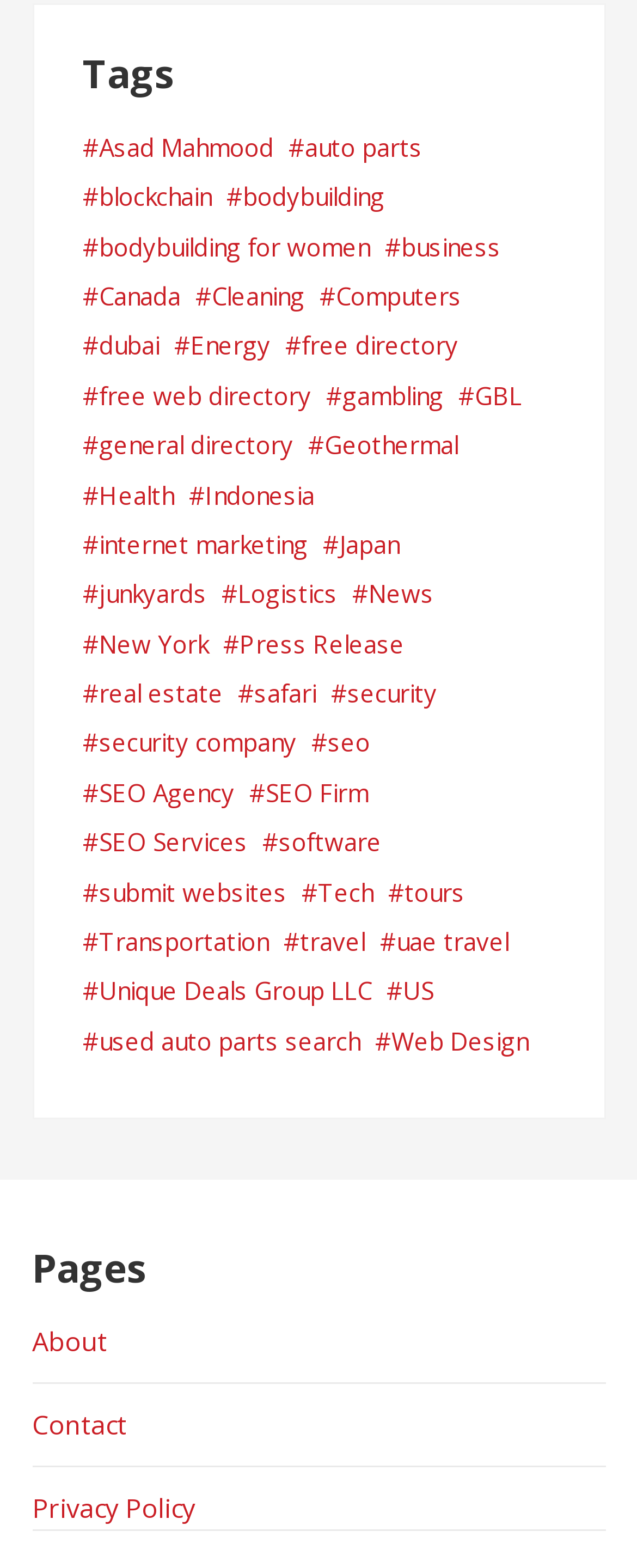Identify the bounding box coordinates of the region I need to click to complete this instruction: "Explore the 'Web Design' page".

[0.614, 0.651, 0.829, 0.676]